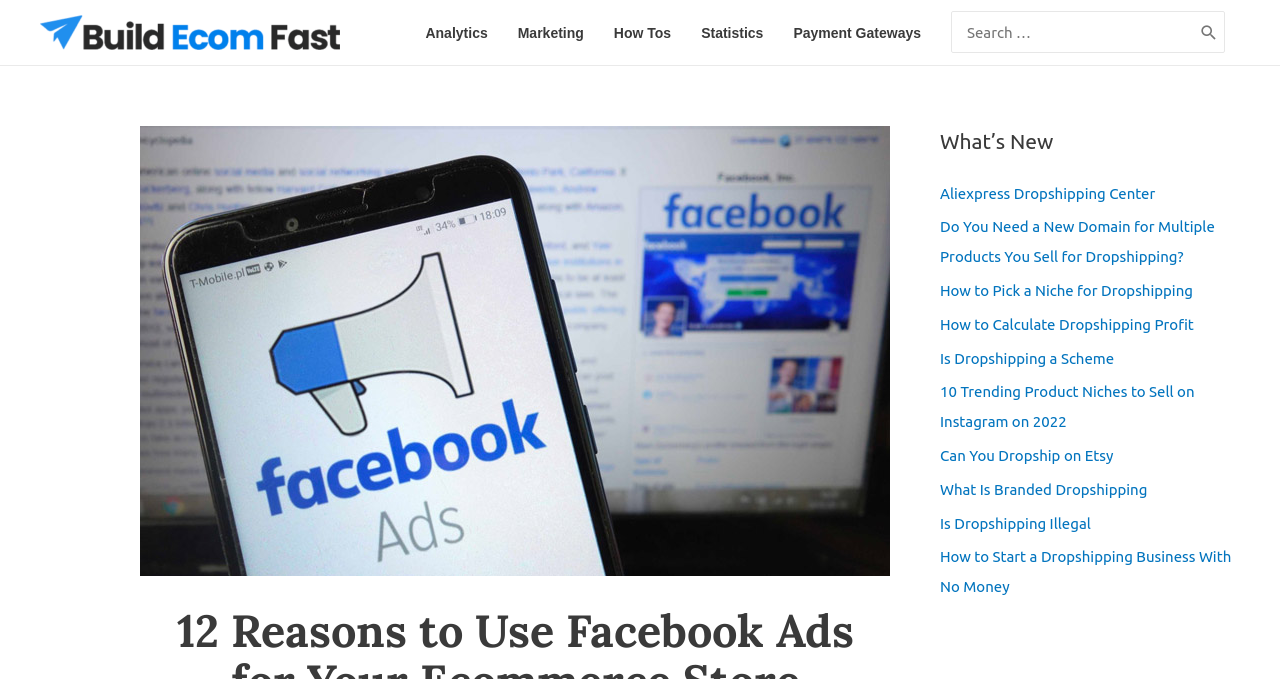Please give a one-word or short phrase response to the following question: 
What is the topic of the webpage?

Facebook Ads for Ecommerce